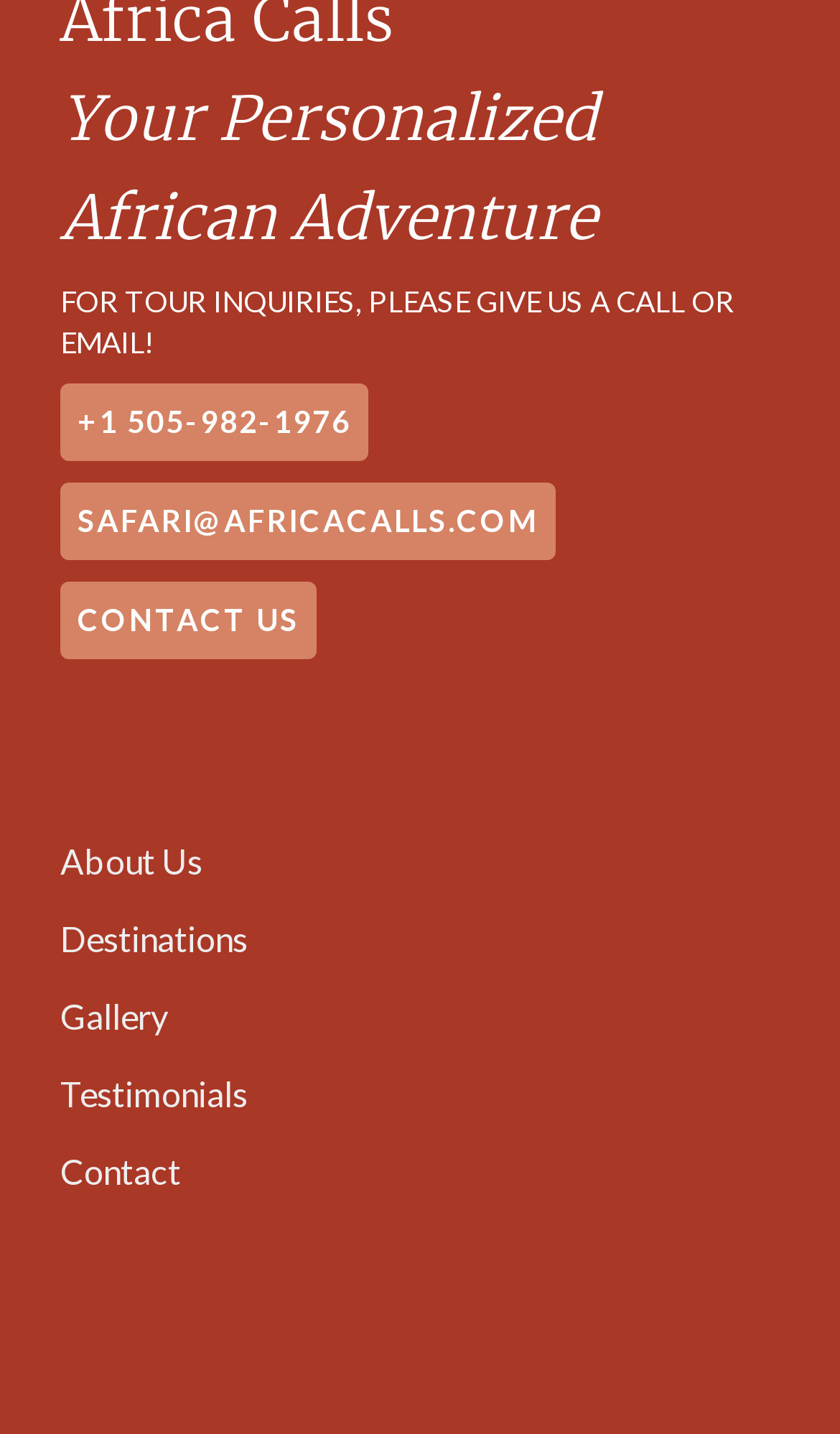Please find the bounding box coordinates of the element's region to be clicked to carry out this instruction: "Contact us".

[0.072, 0.406, 0.377, 0.46]